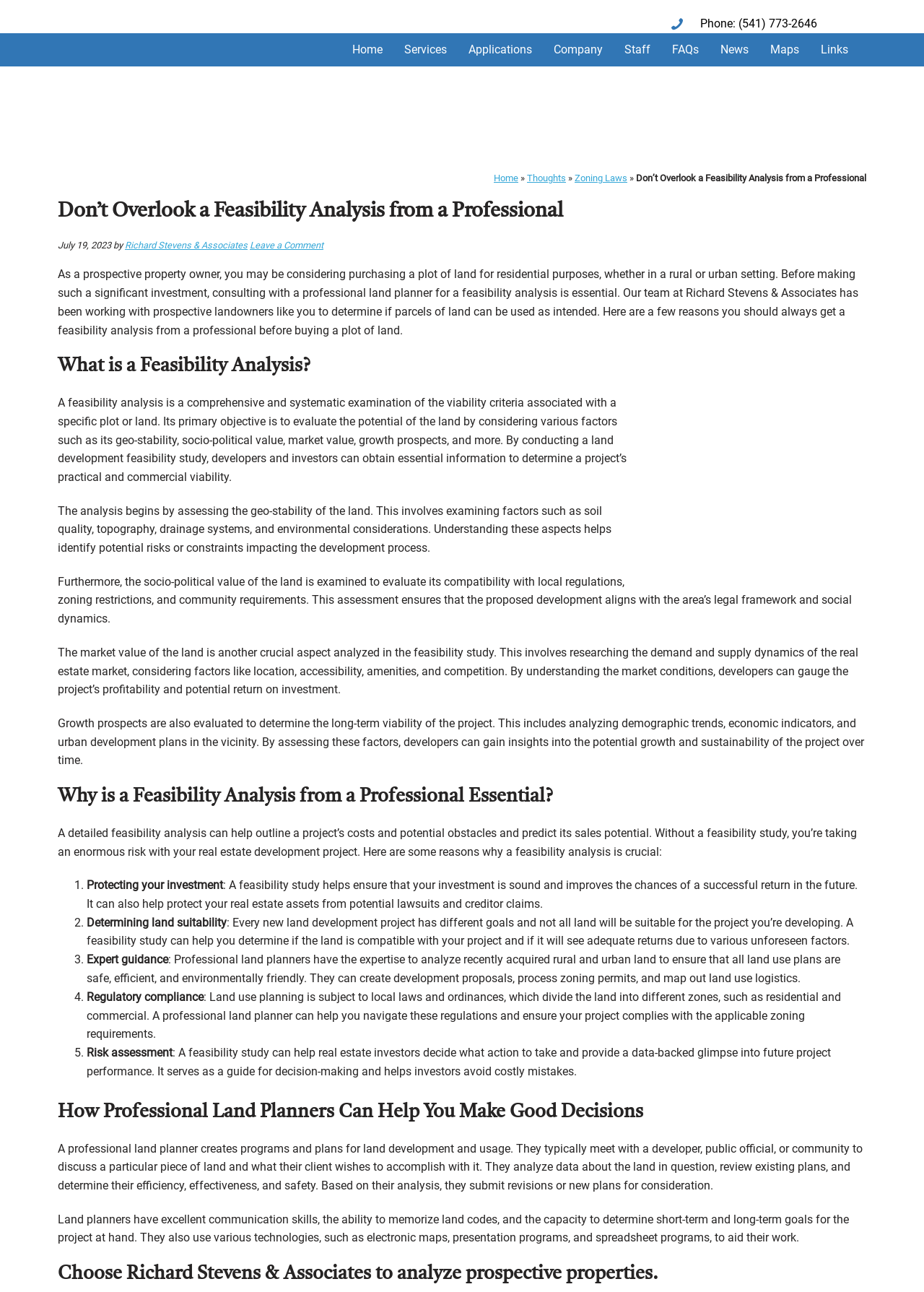Describe all visible elements and their arrangement on the webpage.

This webpage is about the importance of feasibility analysis in land development, specifically highlighting the benefits of consulting a professional land planner before buying a plot of land. The page is divided into sections, with a prominent header at the top and a series of subheadings throughout.

At the top of the page, there is a navigation menu with links to various sections of the website, including "Home", "Services", "Applications", and more. Below this, there is a phone number and a link to the company's name, Richard Stevens & Associates.

The main content of the page is divided into sections, each with a clear heading. The first section introduces the concept of feasibility analysis and its importance in land development. The text explains that a feasibility analysis is a comprehensive examination of a plot of land, considering factors such as geo-stability, socio-political value, market value, and growth prospects.

The next section highlights the reasons why a feasibility analysis from a professional is essential. This includes protecting one's investment, determining land suitability, receiving expert guidance, ensuring regulatory compliance, and assessing risks.

The following section explains how professional land planners can help make good decisions. It describes the role of a land planner, including creating programs and plans for land development, analyzing data, and submitting revisions or new plans for consideration.

Finally, the page concludes with a call to action, encouraging readers to choose Richard Stevens & Associates to analyze prospective properties. Throughout the page, there are no images, but the text is well-organized and easy to follow.